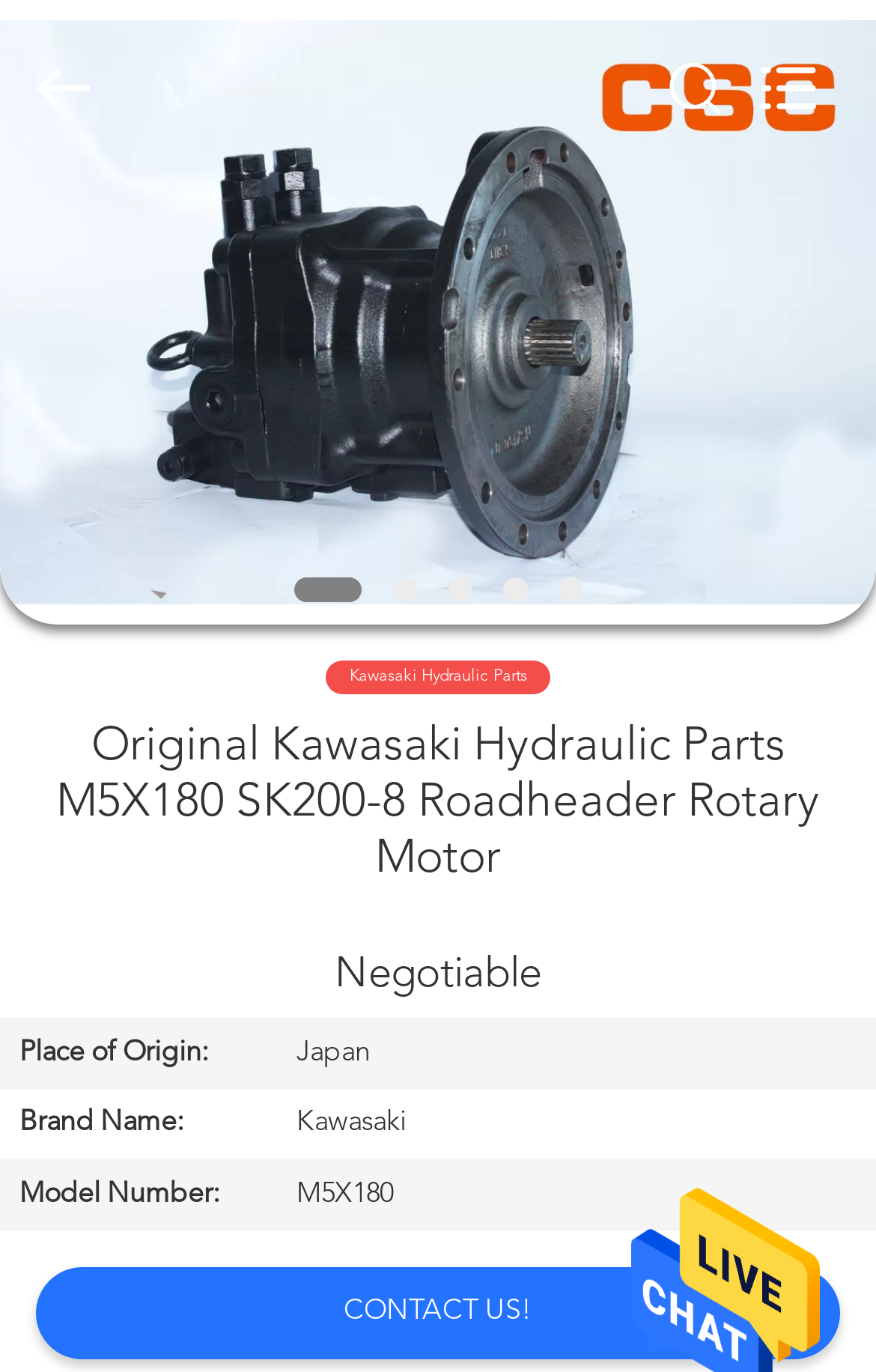Please find the bounding box coordinates of the element that must be clicked to perform the given instruction: "Contact Us". The coordinates should be four float numbers from 0 to 1, i.e., [left, top, right, bottom].

None